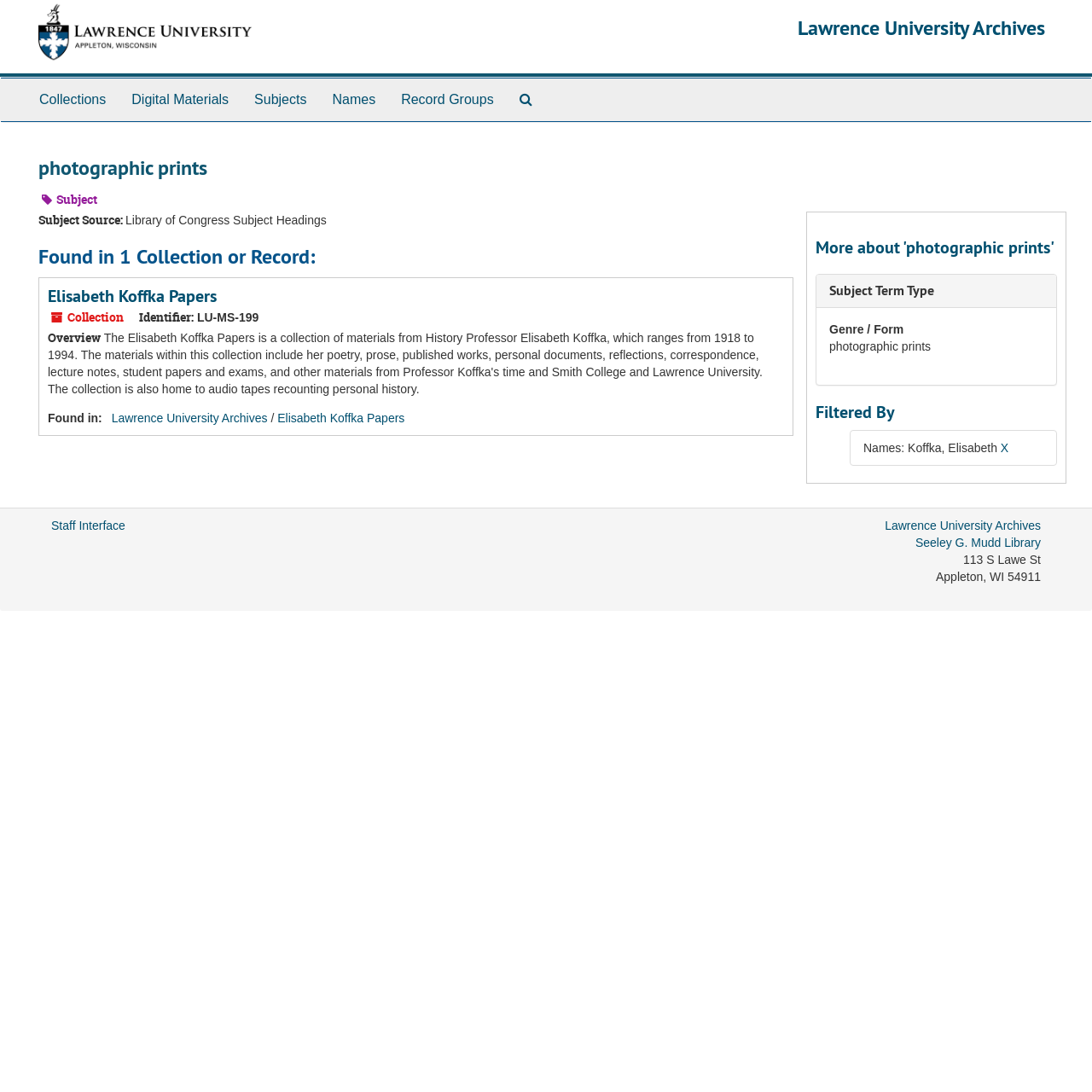Determine the bounding box coordinates of the element that should be clicked to execute the following command: "Find your mentor".

None